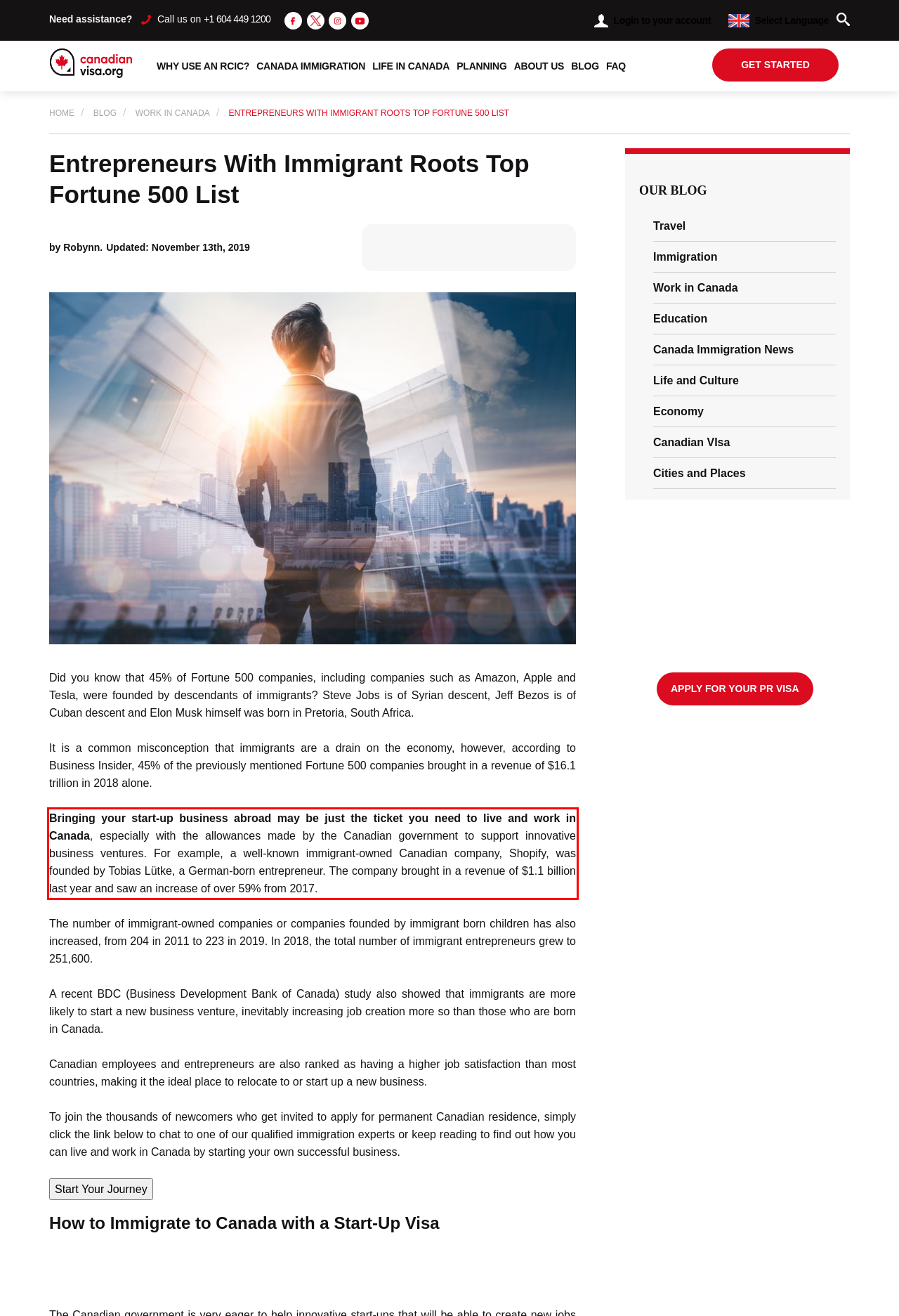From the given screenshot of a webpage, identify the red bounding box and extract the text content within it.

Bringing your start-up business abroad may be just the ticket you need to live and work in Canada, especially with the allowances made by the Canadian government to support innovative business ventures. For example, a well-known immigrant-owned Canadian company, Shopify, was founded by Tobias Lütke, a German-born entrepreneur. The company brought in a revenue of $1.1 billion last year and saw an increase of over 59% from 2017.